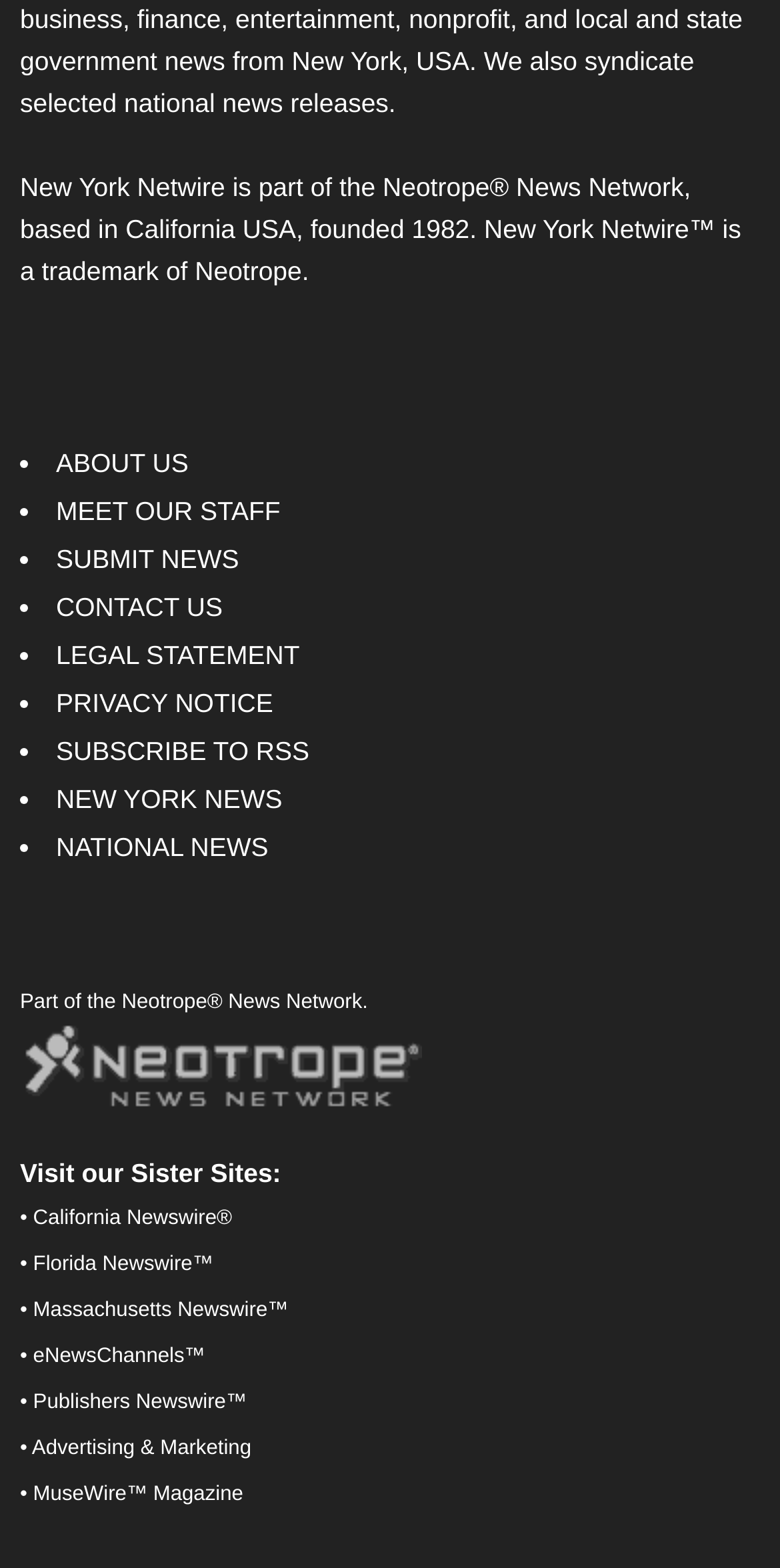Refer to the image and provide an in-depth answer to the question:
How many sister sites are listed?

I counted the number of links listed under 'Visit our Sister Sites:' which are 'California Newswire®', 'Florida Newswire™', 'Massachusetts Newswire™', 'eNewsChannels™', 'Publishers Newswire™', and 'MuseWire™ Magazine'.